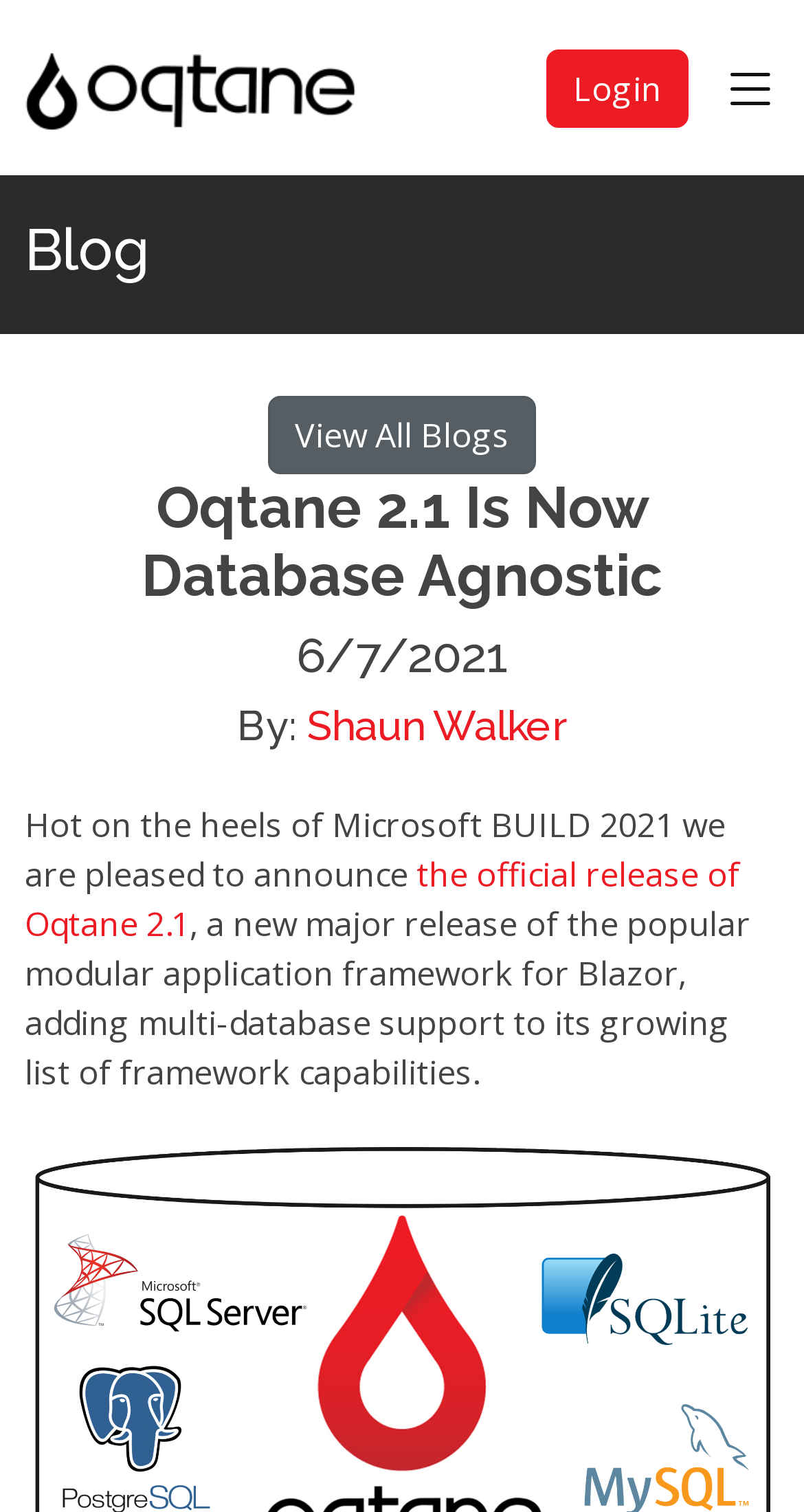Give a short answer using one word or phrase for the question:
Where is the 'Login' link located?

Top right